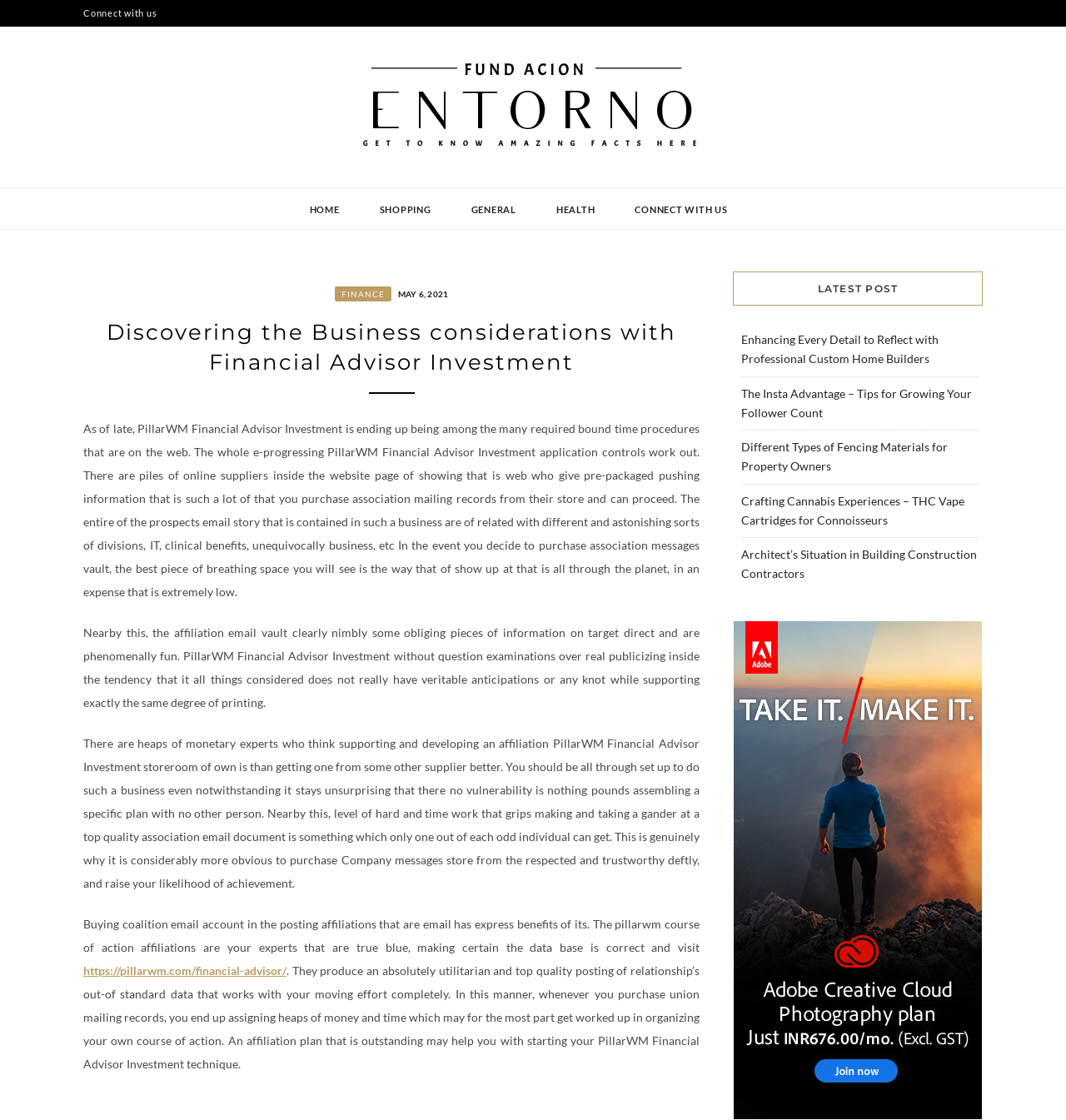Please analyze the image and provide a thorough answer to the question:
What is the purpose of buying a company email list?

I inferred the purpose of buying a company email list by reading the text, which states that buying a company email list can help save time and money that would be spent on creating one's own list. It also mentions that it can increase the likelihood of success.